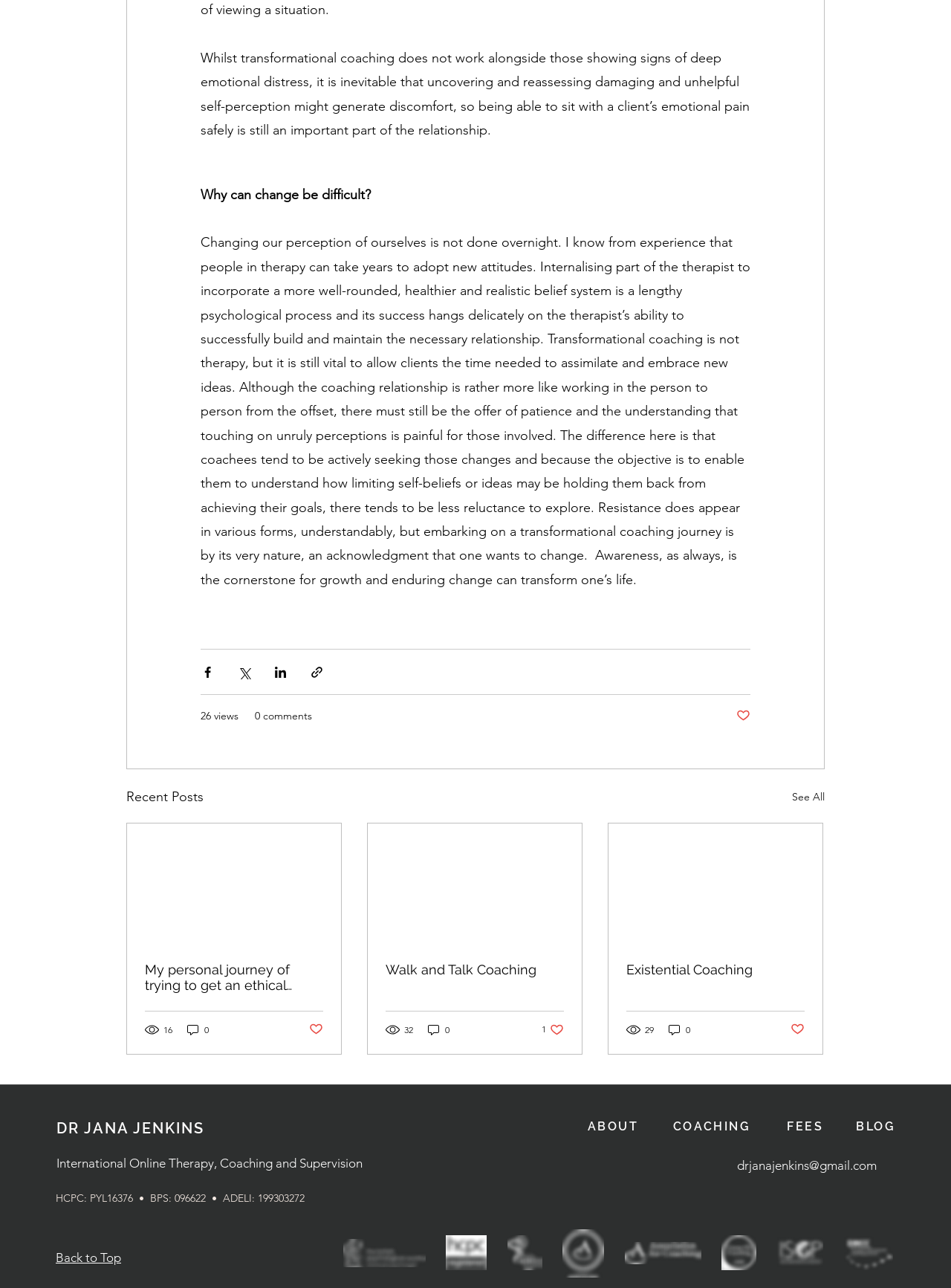Can you give a detailed response to the following question using the information from the image? What is the profession of the person mentioned on the webpage?

Based on the heading element with ID 123, the person mentioned is Dr. Jana Jenkins, and according to the StaticText element with ID 153, she provides international online therapy, coaching, and supervision.